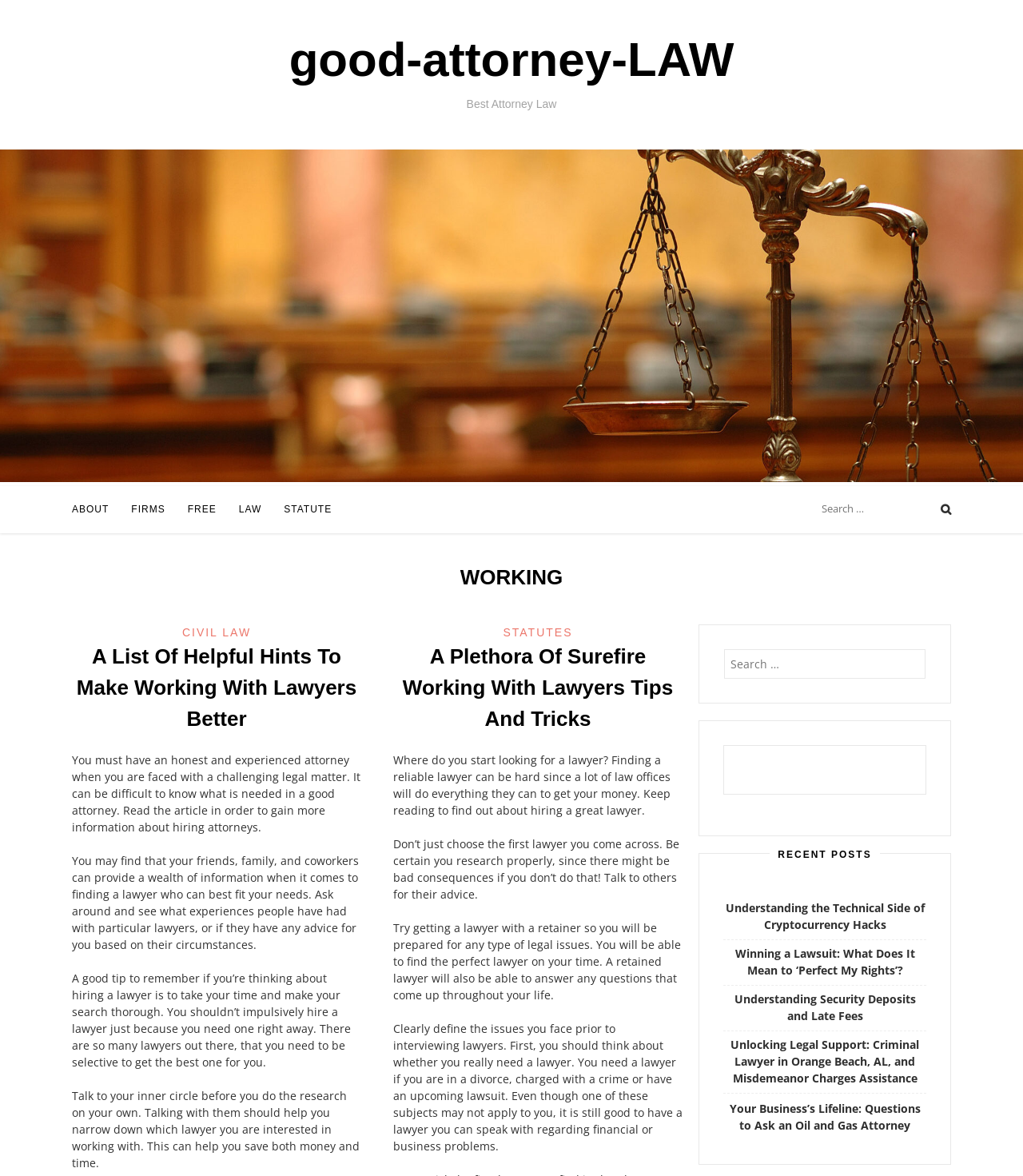Summarize the webpage with intricate details.

This webpage is about a law firm, specifically focused on working with attorneys. At the top, there is a link to "Skip to content" and a heading that reads "good-attorney-LAW". Below this, there is a larger heading that says "Best Attorney Law". 

On the left side of the page, there is a navigation menu with links to "ABOUT", "FIRMS", "FREE", "LAW", and "STATUTE". Next to this menu, there is a search bar with a label "Search for:". 

The main content of the page is divided into two sections. The first section is headed "WORKING" and contains several paragraphs of text that provide tips and advice on working with lawyers. There are also links to related articles, such as "A List Of Helpful Hints To Make Working With Lawyers Better" and "A Plethora Of Surefire Working With Lawyers Tips And Tricks". 

The second section is headed "RECENT POSTS" and lists several links to recent articles, including "Understanding the Technical Side of Cryptocurrency Hacks", "Winning a Lawsuit: What Does It Mean to ‘Perfect My Rights’?", and "Unlocking Legal Support: Criminal Lawyer in Orange Beach, AL, and Misdemeanor Charges Assistance". There is also a second search bar at the bottom of this section.